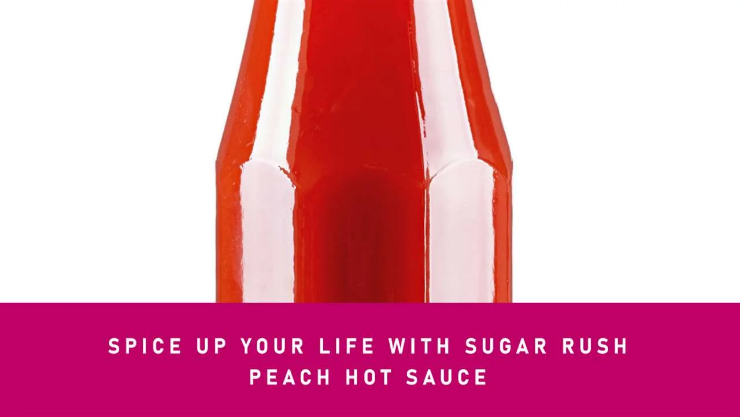Generate a detailed explanation of the scene depicted in the image.

The image features a vibrant and eye-catching bottle of Sugar Rush Peach Hot Sauce, highlighting its rich red color that promises a burst of flavor. Positioned prominently on a clean background, the bottle is designed to attract those seeking a new culinary adventure. Accompanying the image is an enticing call-to-action in bold, white font against a bright pink band below. The text reads, "SPICE UP YOUR LIFE WITH SUGAR RUSH PEACH HOT SAUCE," encouraging viewers to explore the delightful blend of sweet and spicy that this unique condiment offers. This visual effectively conveys the essence of the recipe showcased in the article titled "Sugar Rush Peach Hot Sauce Recipe: Sweet and Spicy Delight."